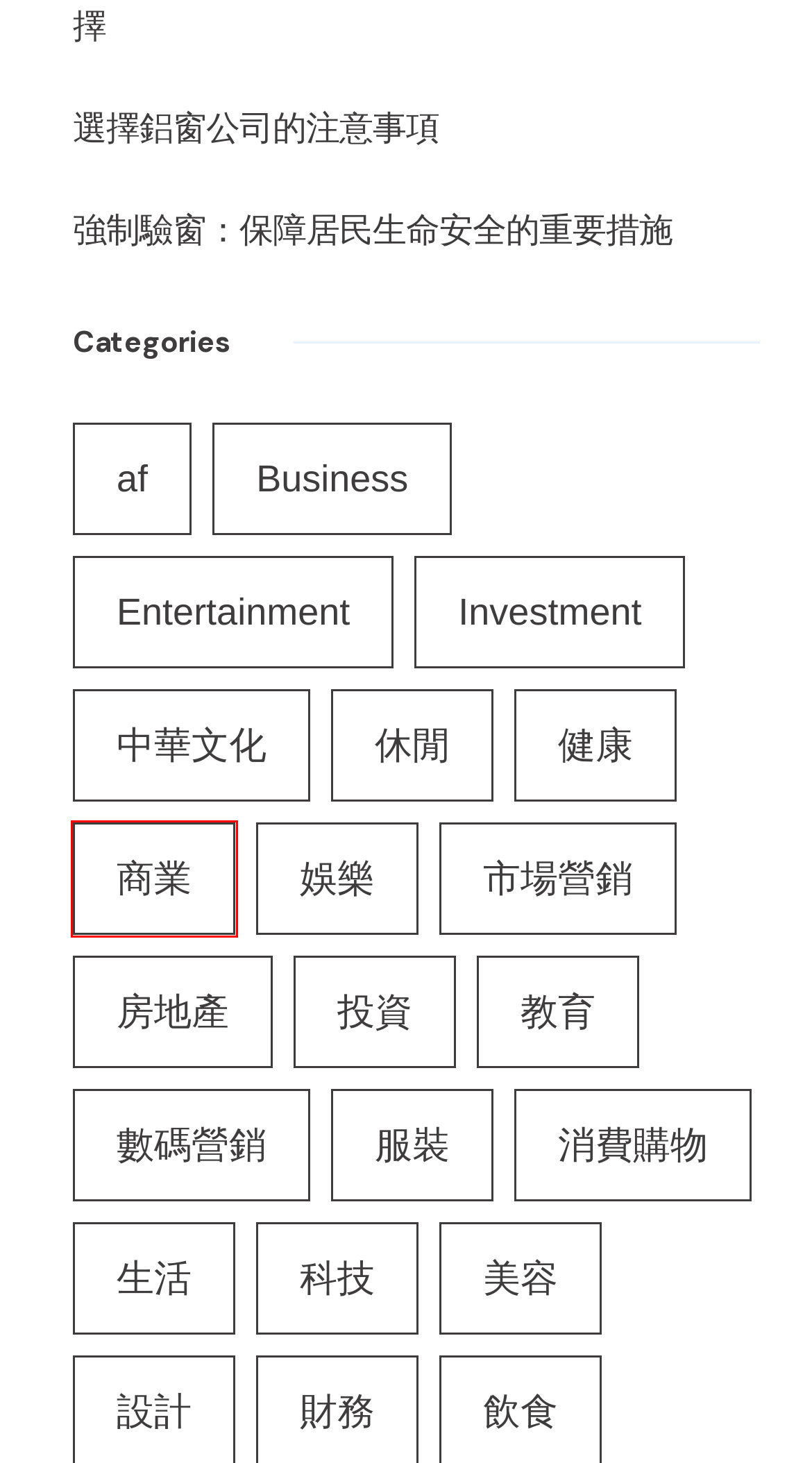Examine the screenshot of the webpage, noting the red bounding box around a UI element. Pick the webpage description that best matches the new page after the element in the red bounding box is clicked. Here are the candidates:
A. 科技 - webvoloution.blog
B. 數碼營銷 - webvoloution.blog
C. 休閒 - webvoloution.blog
D. 商業 - webvoloution.blog
E. 服裝 - webvoloution.blog
F. 投資 - webvoloution.blog
G. 美容 - webvoloution.blog
H. 強制驗窗：保障居民生命安全的重要措施 - webvoloution.blog

D